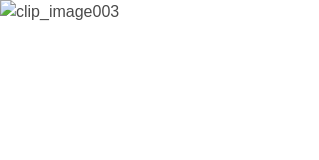Where is the survey likely taking place?
Ensure your answer is thorough and detailed.

The survey is likely taking place in a public setting, as the caption mentions that the image possibly illustrates a scenario of someone engaging with a survey in a public setting.